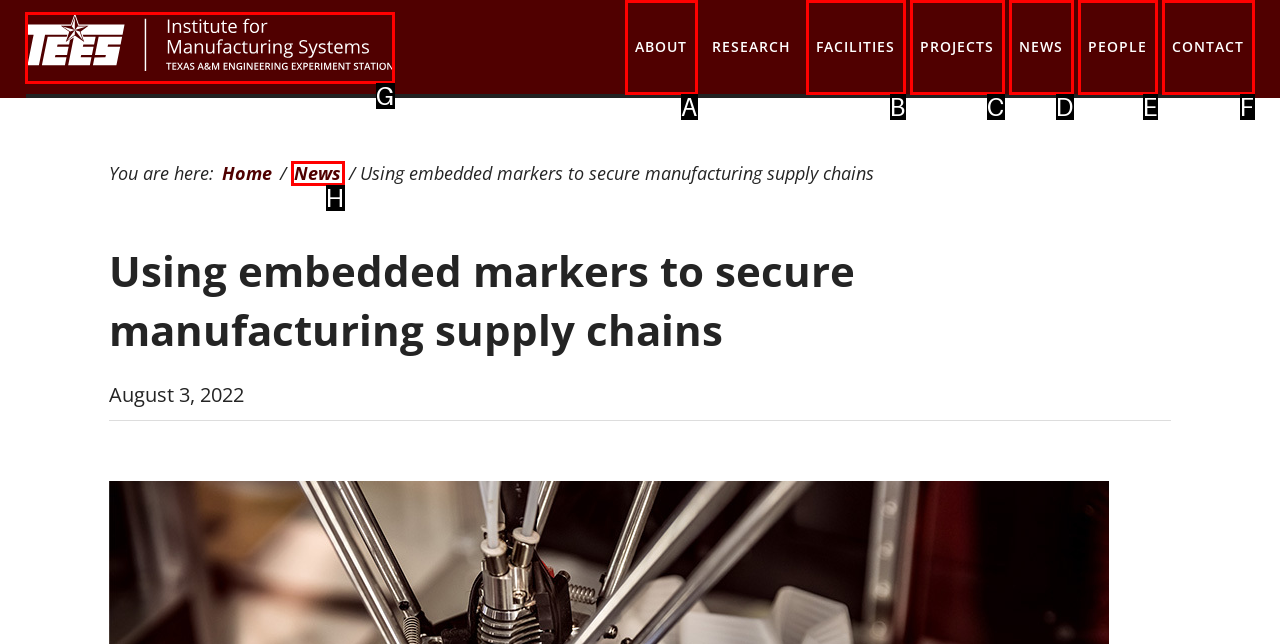For the task: go to institute for manufacturing systems, specify the letter of the option that should be clicked. Answer with the letter only.

G